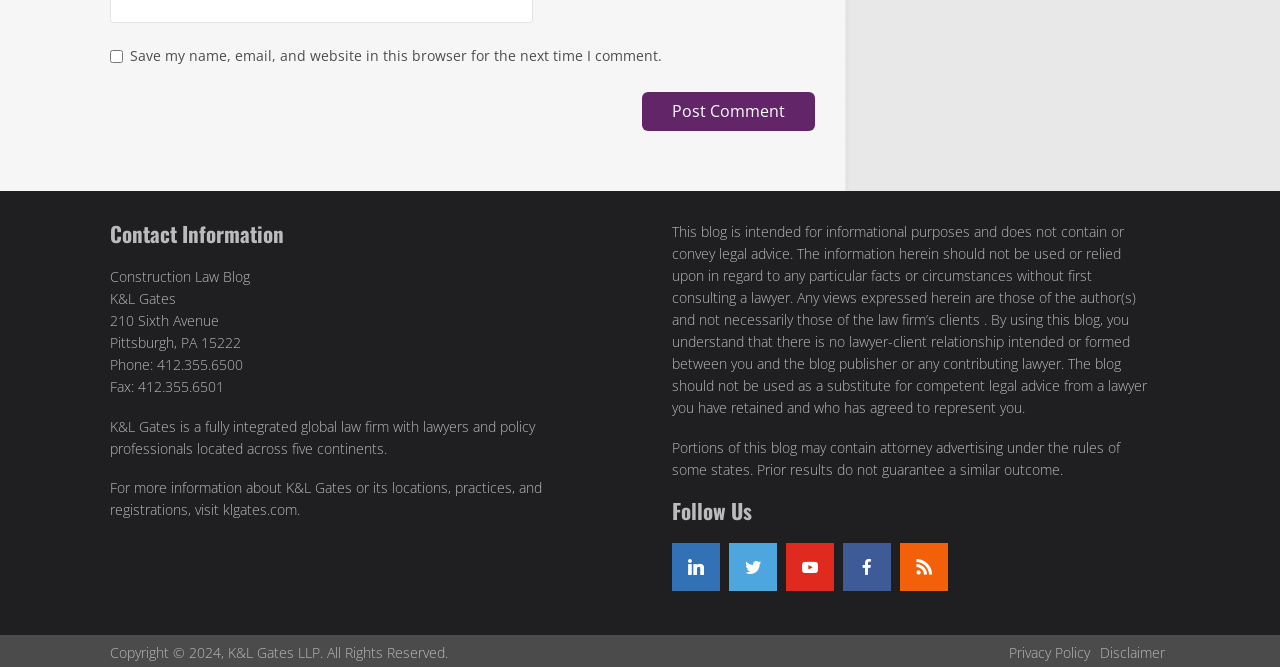Find the bounding box coordinates of the element to click in order to complete this instruction: "Click the Post Comment button". The bounding box coordinates must be four float numbers between 0 and 1, denoted as [left, top, right, bottom].

[0.502, 0.138, 0.637, 0.196]